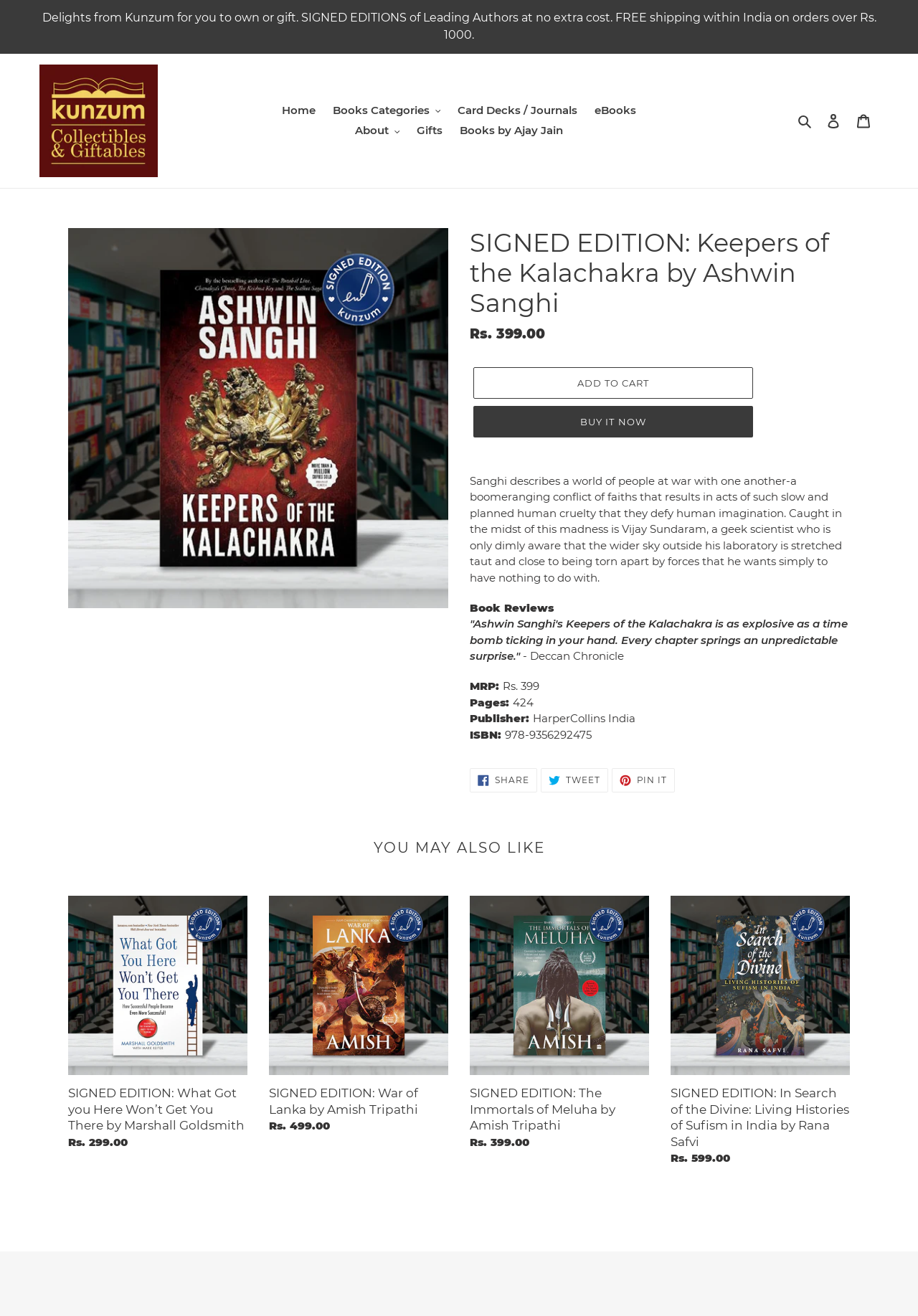Give a detailed account of the webpage, highlighting key information.

This webpage is an online bookstore page, specifically showcasing the book "SIGNED EDITION: Keepers of the Kalachakra by Ashwin Sanghi". At the top, there is an announcement section with a link that reads "Delights from Kunzum for you to own or gift. SIGNED EDITIONS of Leading Authors at no extra cost. FREE shipping within India on orders over Rs. 1000." Below this, there is a navigation menu with links to "Kunzum Books", "Home", "Books Categories", "eBooks", "About", "Gifts", and "Books by Ajay Jain". 

On the left side of the page, there is a main section that displays the book's details. It starts with an image of the book cover, followed by the book title "SIGNED EDITION: Keepers of the Kalachakra by Ashwin Sanghi" in a heading. Below this, there is a description list that shows the regular price of the book, which is Rs. 399.00. 

Next, there is a button to "Add to cart" and another button to "BUY IT NOW". Below these buttons, there is a long paragraph that summarizes the book's content, describing a world of people at war with each other and the story of a geek scientist named Vijay Sundaram. 

Further down, there are book reviews, including a quote from Deccan Chronicle, and details about the book such as its MRP, number of pages, publisher, and ISBN. There are also links to share the book on Facebook, Twitter, and Pinterest.

At the bottom of the page, there is a section titled "YOU MAY ALSO LIKE" that recommends four other books, each with its own image, title, and price. These books are "SIGNED EDITION: What Got you Here Won’t Get You There by Marshall Goldsmith", "SIGNED EDITION: War of Lanka by Amish Tripathi", "SIGNED EDITION: The Immortals of Meluha by Amish Tripathi", and "SIGNED EDITION: In Search of the Divine: Living Histories of Sufism in India by Rana Safvi".